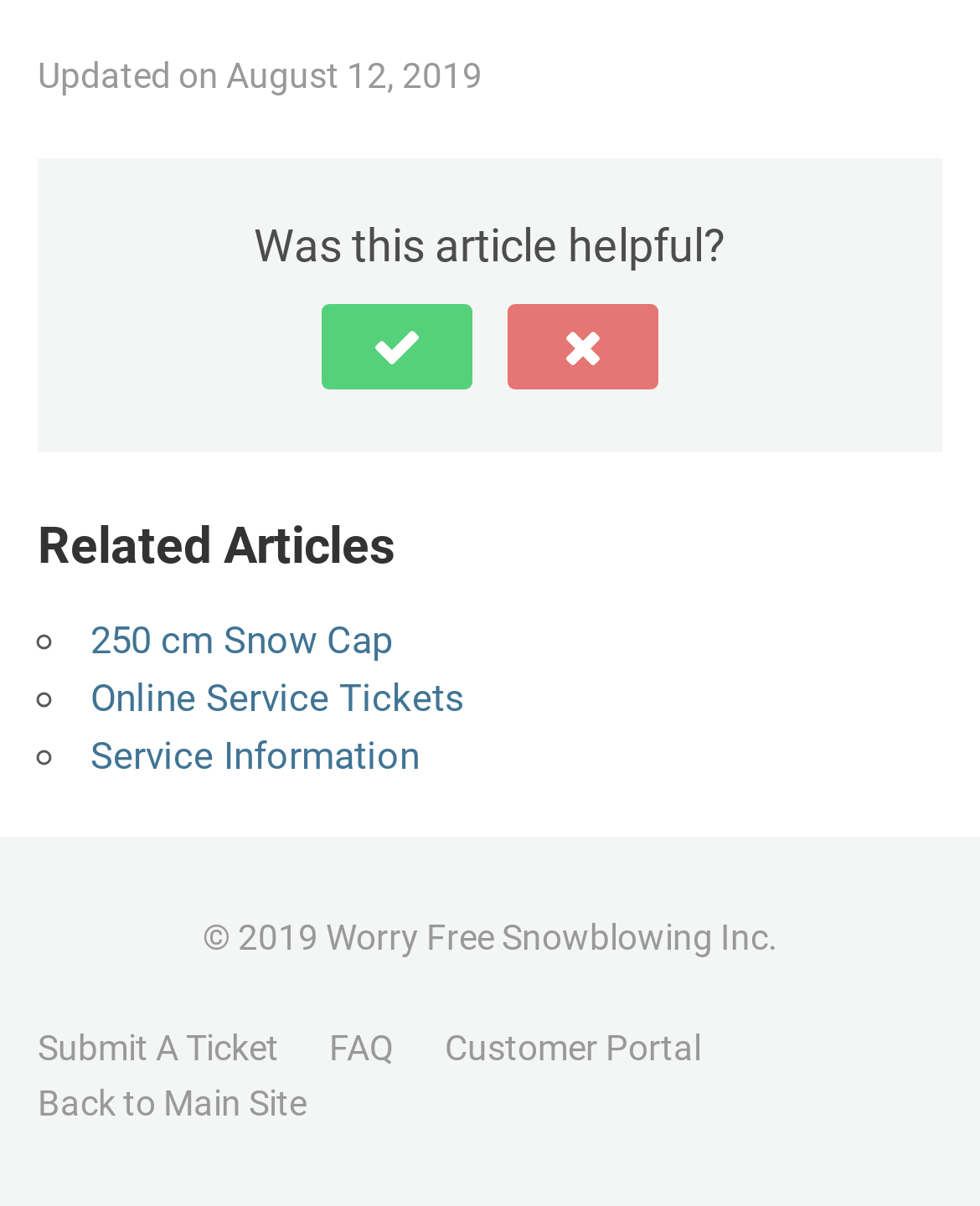Please locate the bounding box coordinates of the region I need to click to follow this instruction: "Submit a ticket".

[0.038, 0.852, 0.285, 0.886]